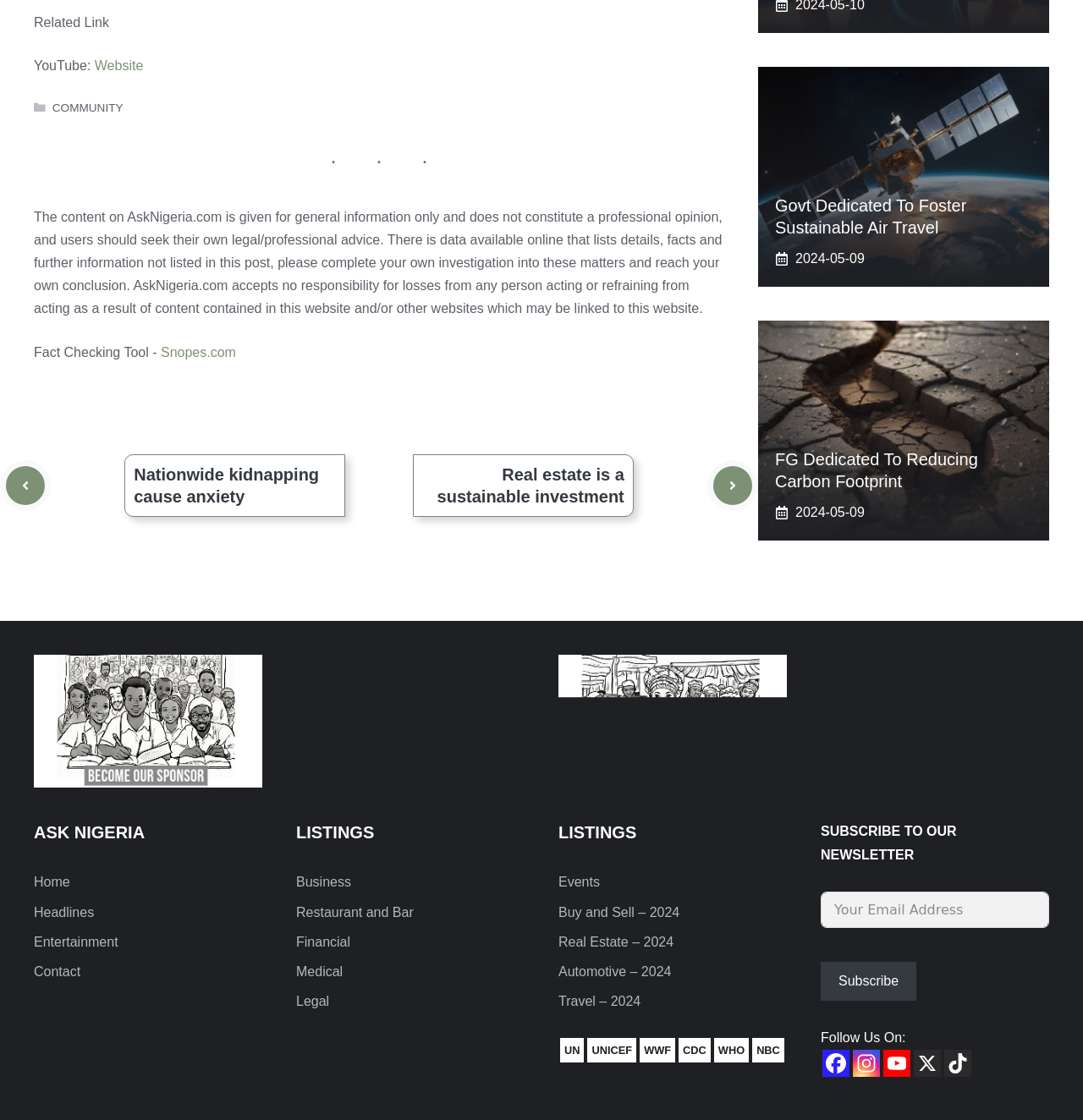Answer the question in one word or a short phrase:
What is the date of the second article?

2024-05-09